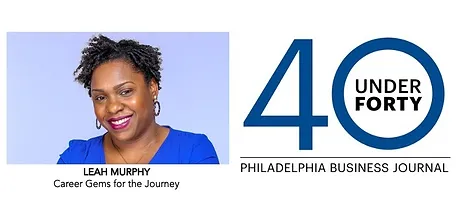What is the name of the organization Leah is affiliated with?
From the image, respond using a single word or phrase.

Career Gems for the Journey